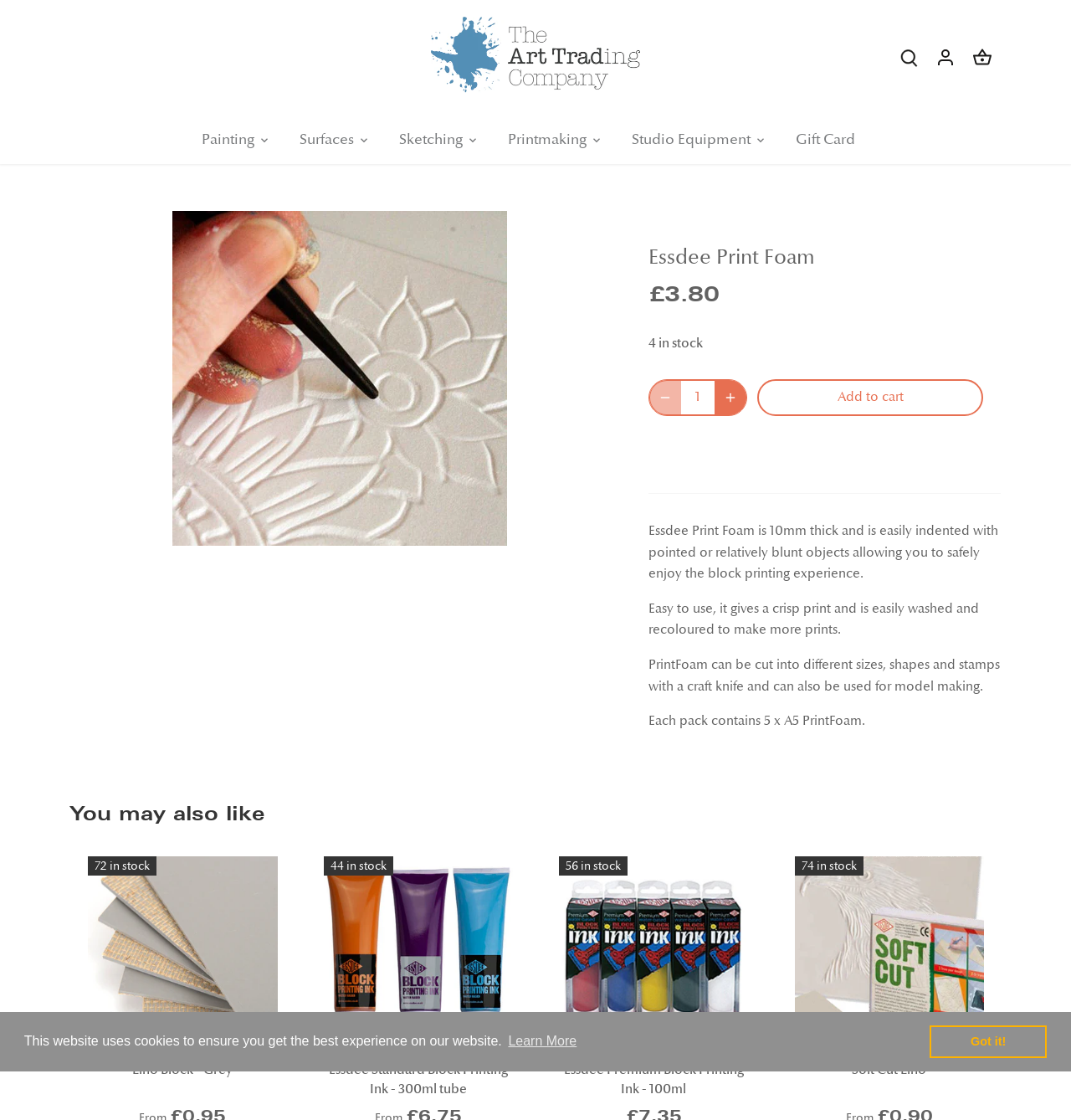Using the information in the image, give a comprehensive answer to the question: 
What is the thickness of Essdee Print Foam?

The thickness of Essdee Print Foam can be found in the product description section, where it is stated as '10mm thick'.